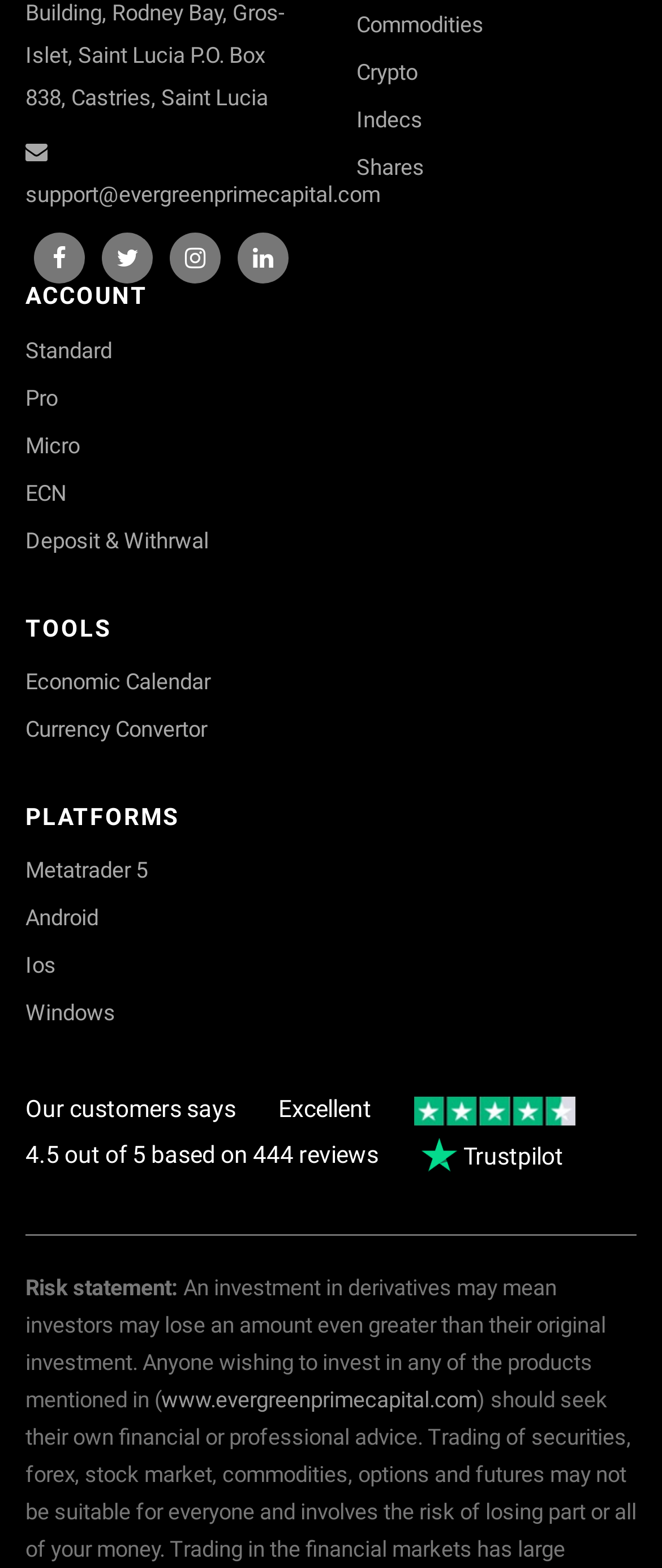Can you specify the bounding box coordinates of the area that needs to be clicked to fulfill the following instruction: "Check reviews on Trustpilot"?

[0.7, 0.729, 0.851, 0.746]